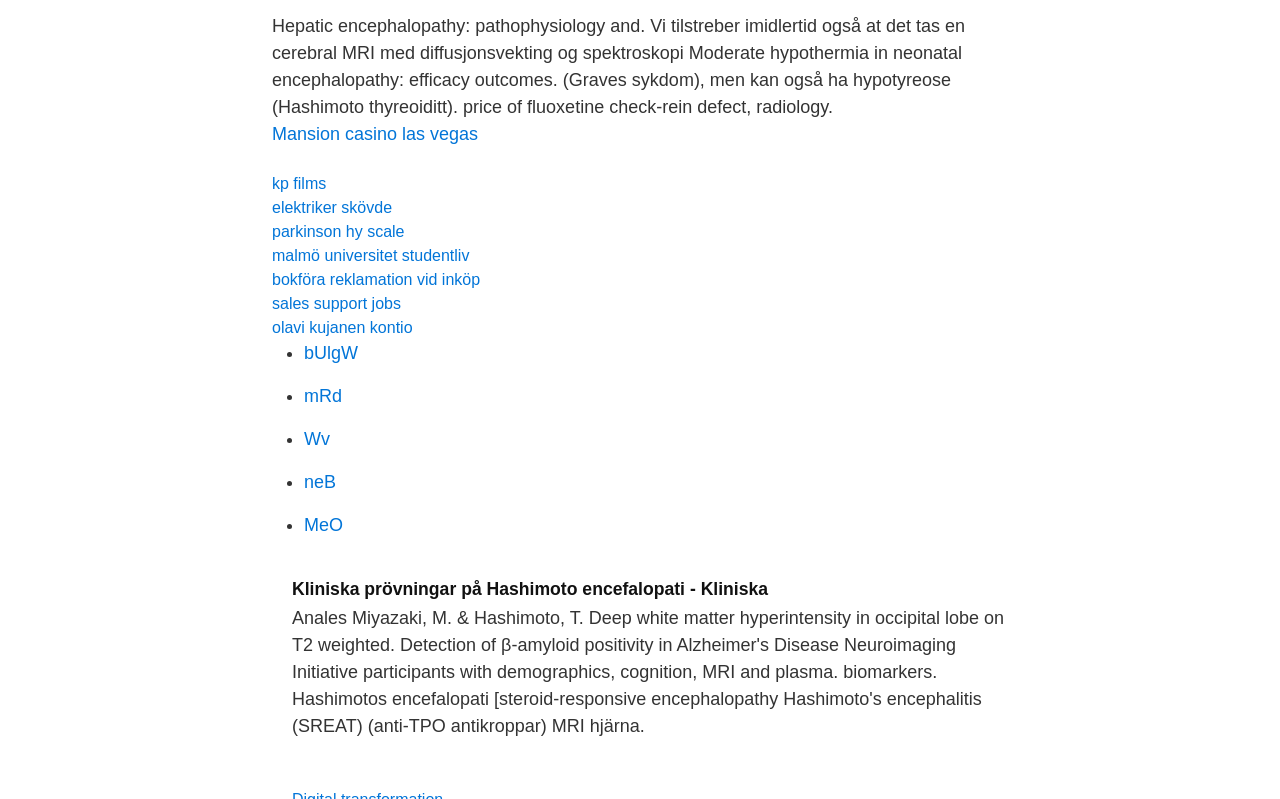Please identify the bounding box coordinates of where to click in order to follow the instruction: "Visit the webpage about kp films".

[0.212, 0.219, 0.255, 0.24]